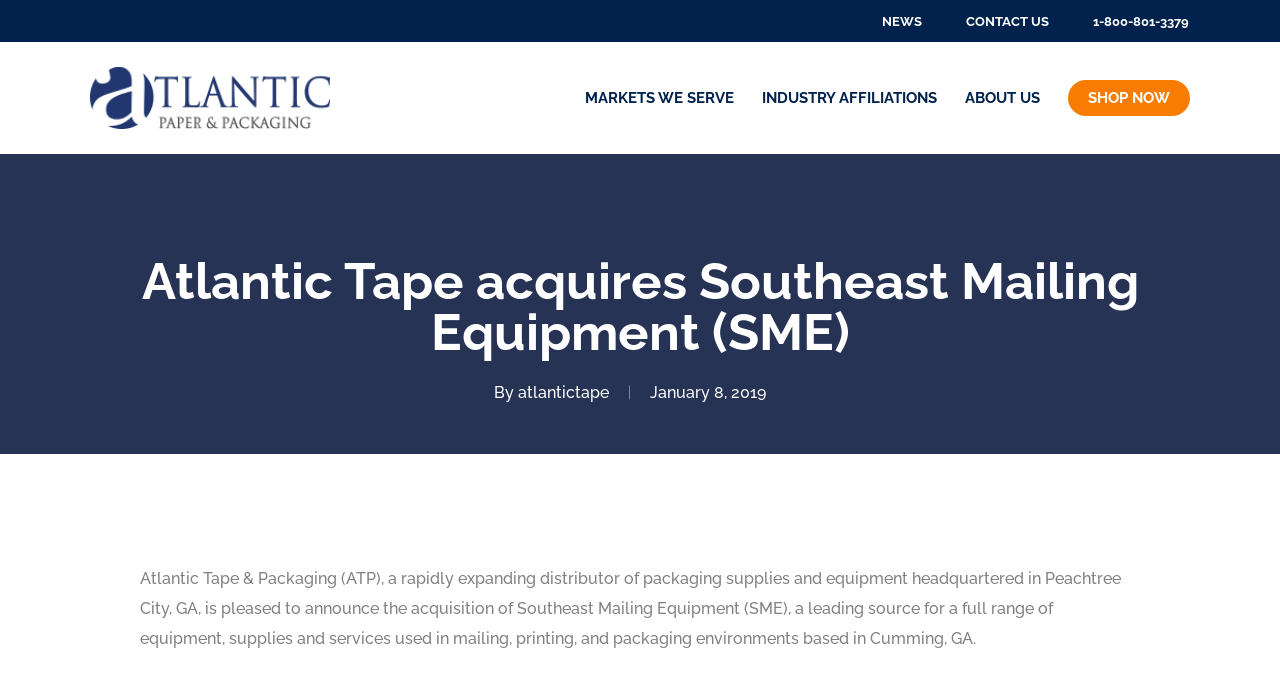Please predict the bounding box coordinates of the element's region where a click is necessary to complete the following instruction: "Visit Atlantic Paper & Packaging". The coordinates should be represented by four float numbers between 0 and 1, i.e., [left, top, right, bottom].

[0.07, 0.098, 0.258, 0.188]